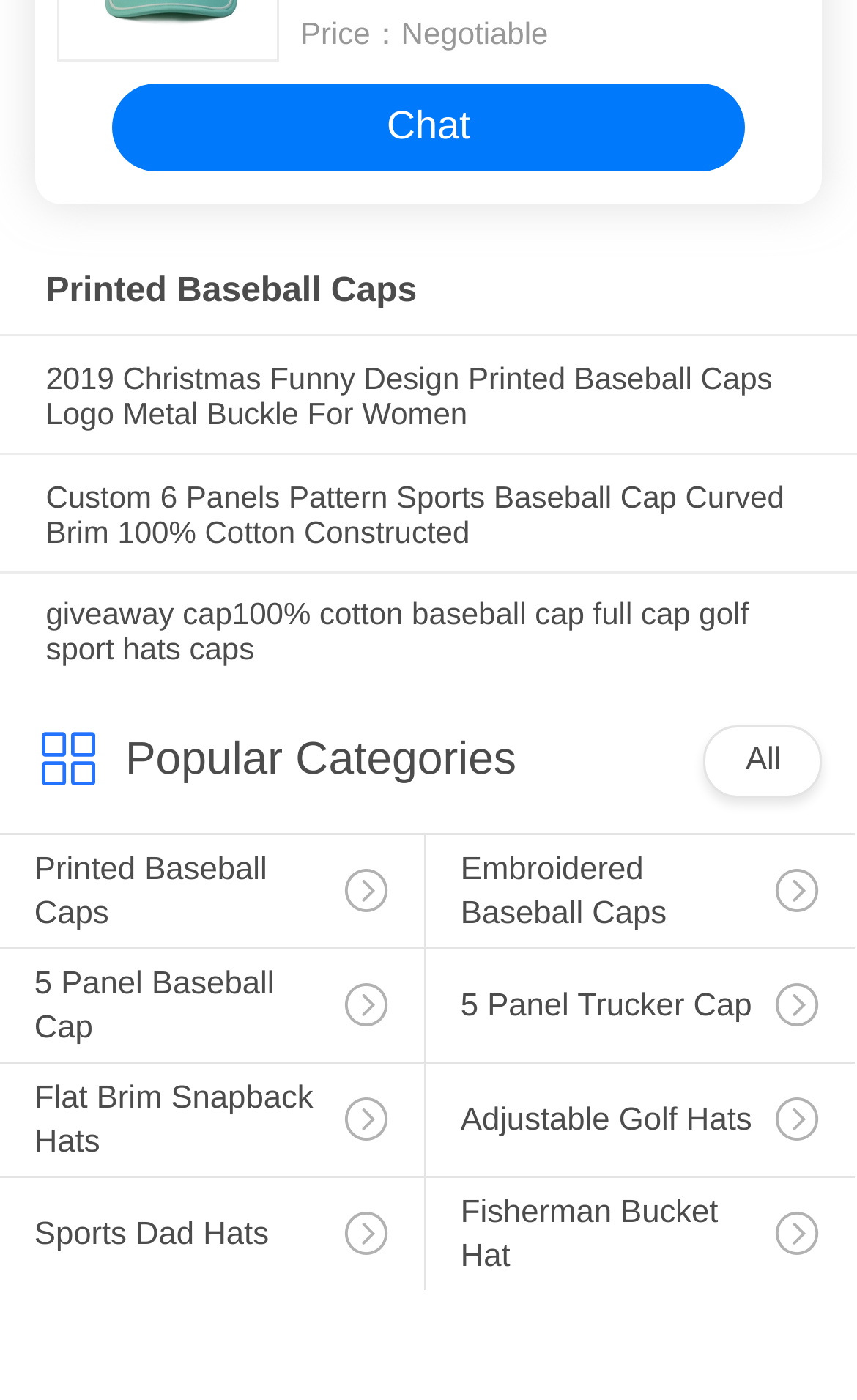What is the position of the 'Chat' link?
Provide a short answer using one word or a brief phrase based on the image.

Top-right